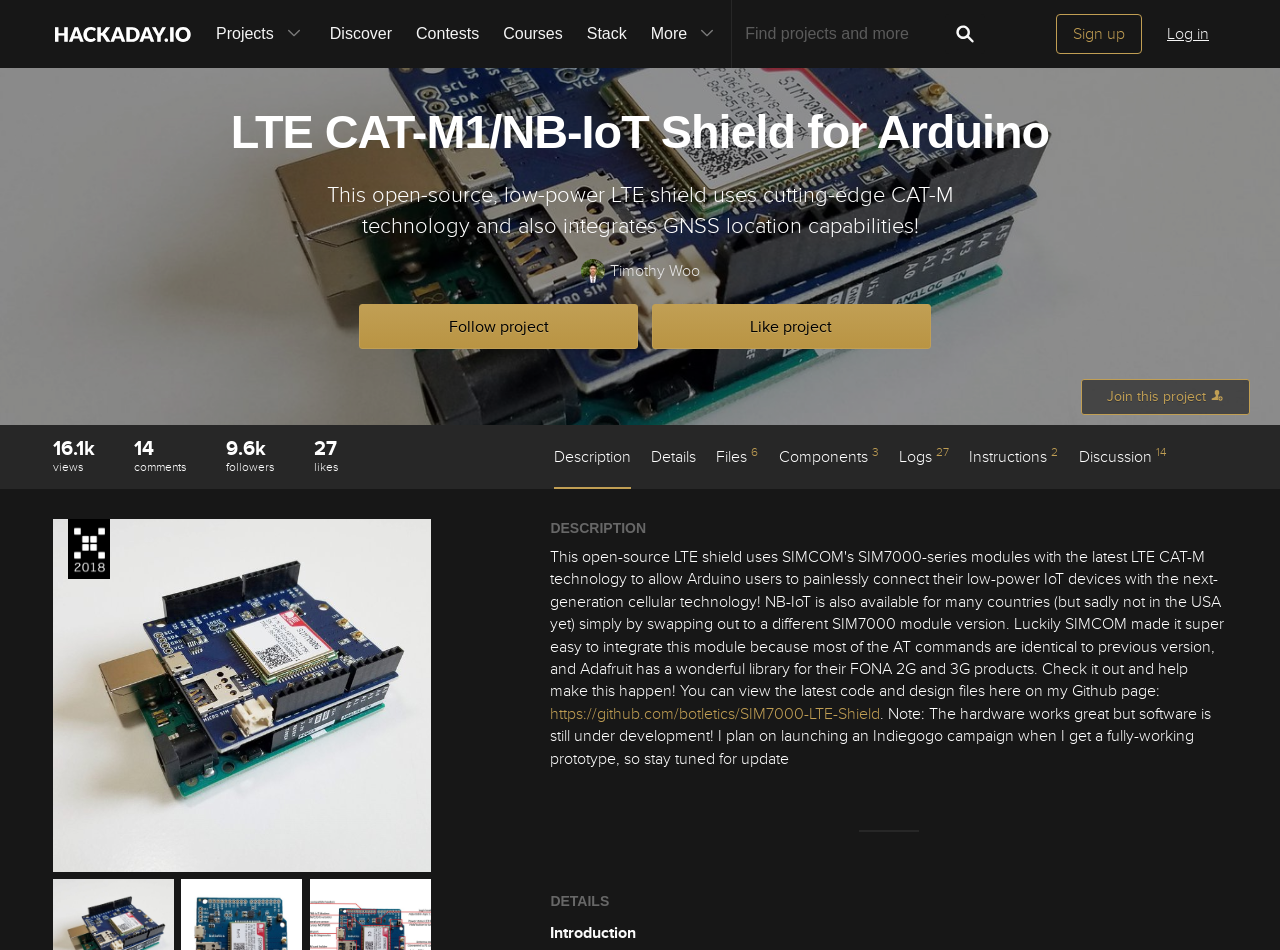Please find the bounding box coordinates of the element that must be clicked to perform the given instruction: "Visit the project creator's homepage". The coordinates should be four float numbers from 0 to 1, i.e., [left, top, right, bottom].

[0.454, 0.273, 0.546, 0.298]